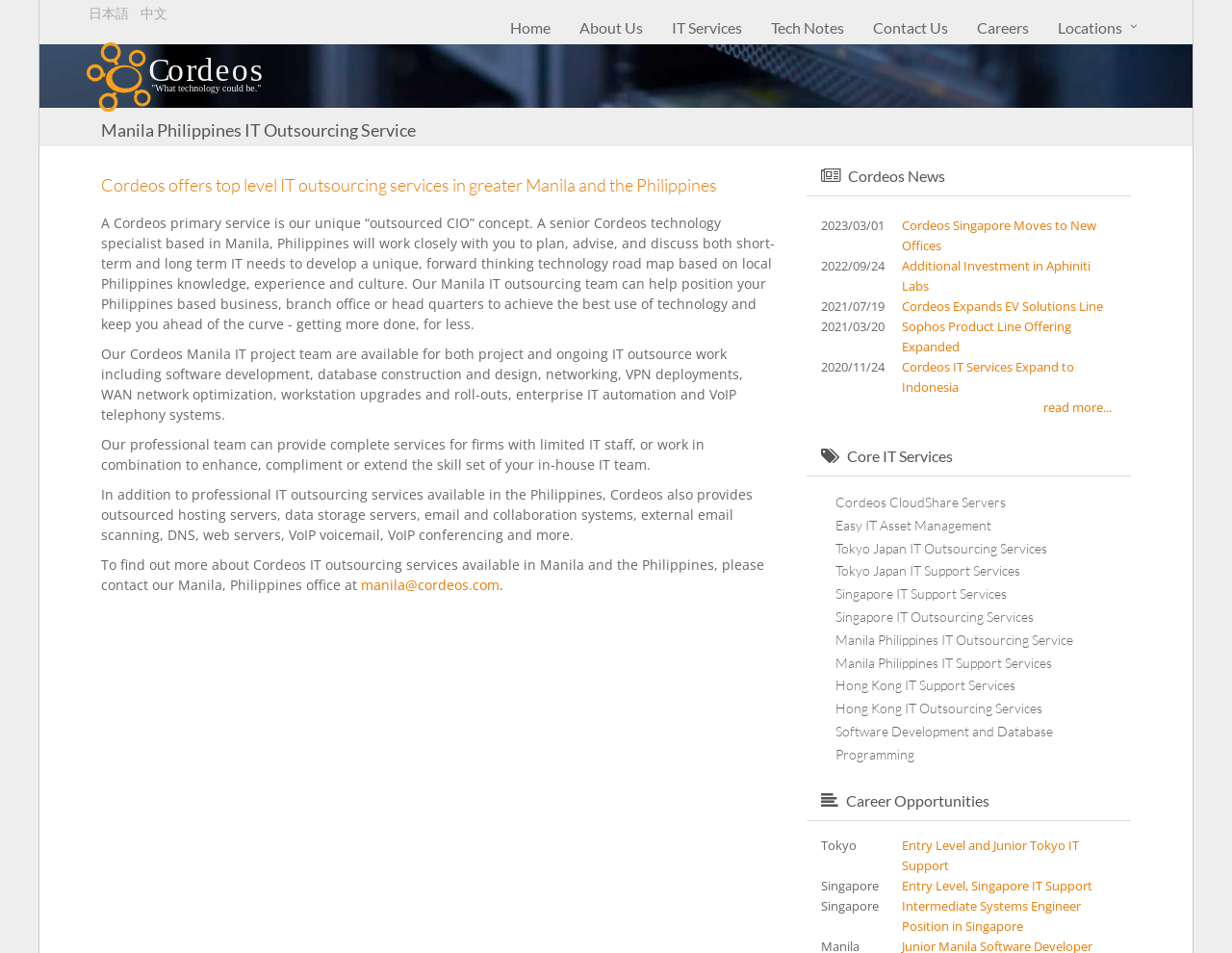Identify the bounding box coordinates of the clickable region to carry out the given instruction: "Click on 'Home'".

[0.402, 0.0, 0.459, 0.054]